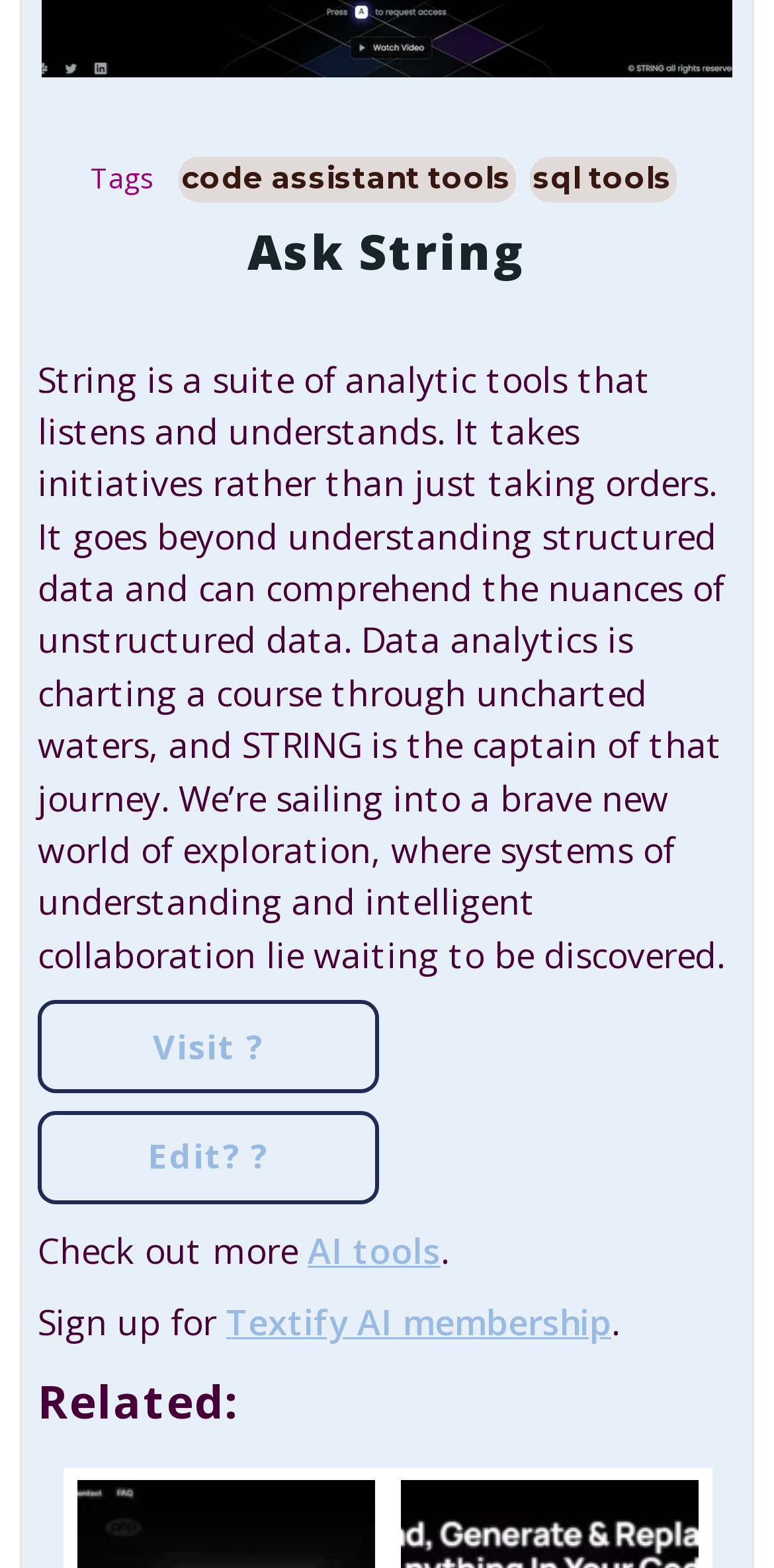Please find the bounding box for the UI component described as follows: "Textify AI membership".

[0.292, 0.828, 0.79, 0.858]